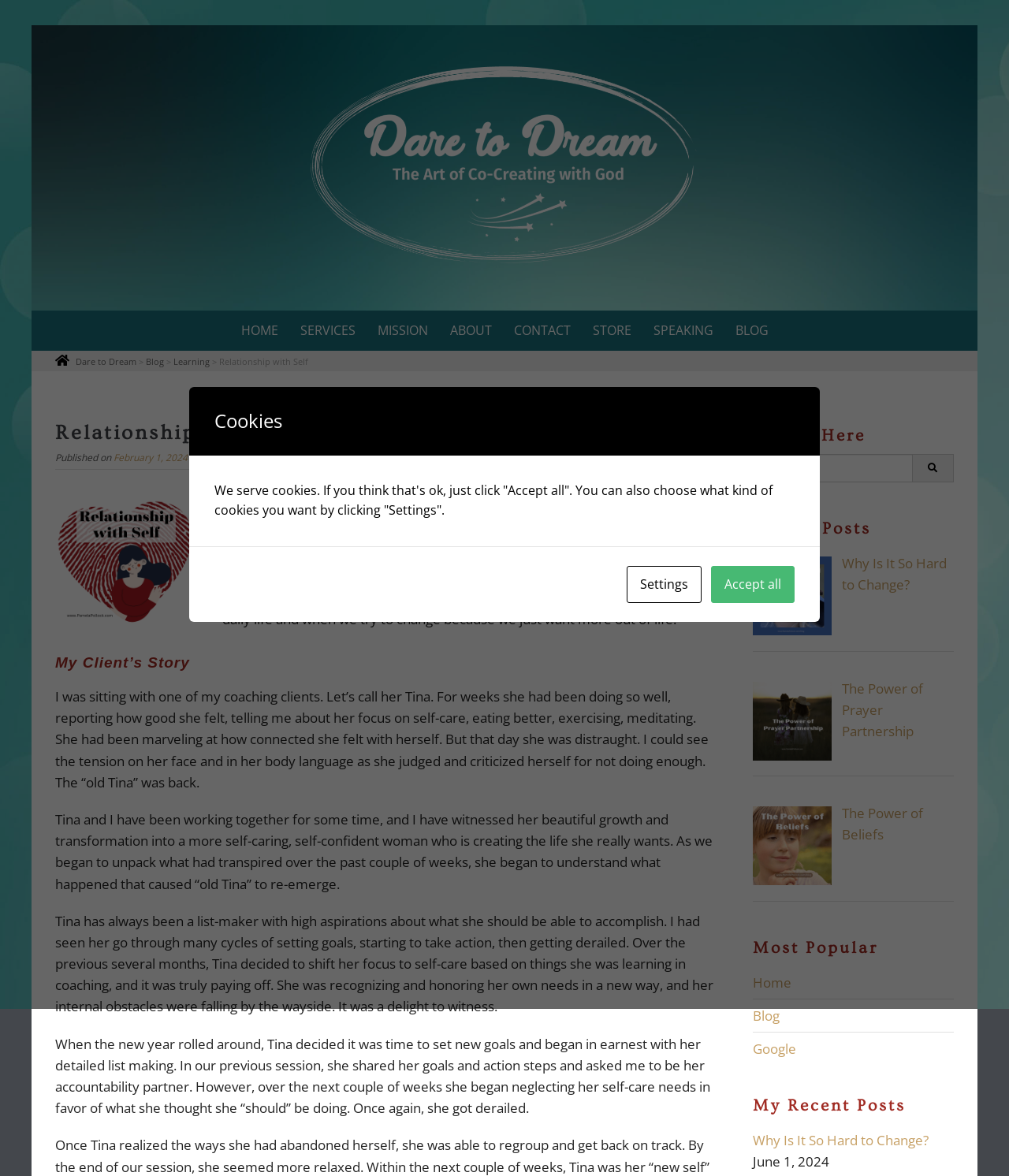Provide an in-depth caption for the webpage.

The webpage is titled "Relationship with Self – Dare to Dream" and has a prominent header with the same title. Below the header, there is a navigation menu with links to "HOME", "SERVICES", "MISSION", "ABOUT", "CONTACT", "STORE", "SPEAKING", and "BLOG". 

The main content of the webpage is divided into sections. The first section has a heading "Relationship with Self" and a subheading "Published on February 1, 2024" by "Pamela Pollock". The section contains a paragraph of text discussing the importance of personal and spiritual growth and development for Christian women.

The next section has a heading "My Client’s Story" and contains a story about a coaching client named Tina, who had been making progress in her self-care and personal growth but struggled with setting goals and getting derailed. The story is told in several paragraphs of text.

To the right of the main content, there is a sidebar with several sections. The first section has a heading "Search Here" and contains a search bar. Below the search bar, there are sections titled "Recent Posts", "Most Popular", and "My Recent Posts", each containing links to various blog posts.

At the bottom of the webpage, there is a notice about cookies, with options to "Accept all" or customize cookie settings by clicking "Settings".

There are several images on the webpage, including a logo or icon for "Dare to Dream" at the top and a few other icons and graphics throughout the page.